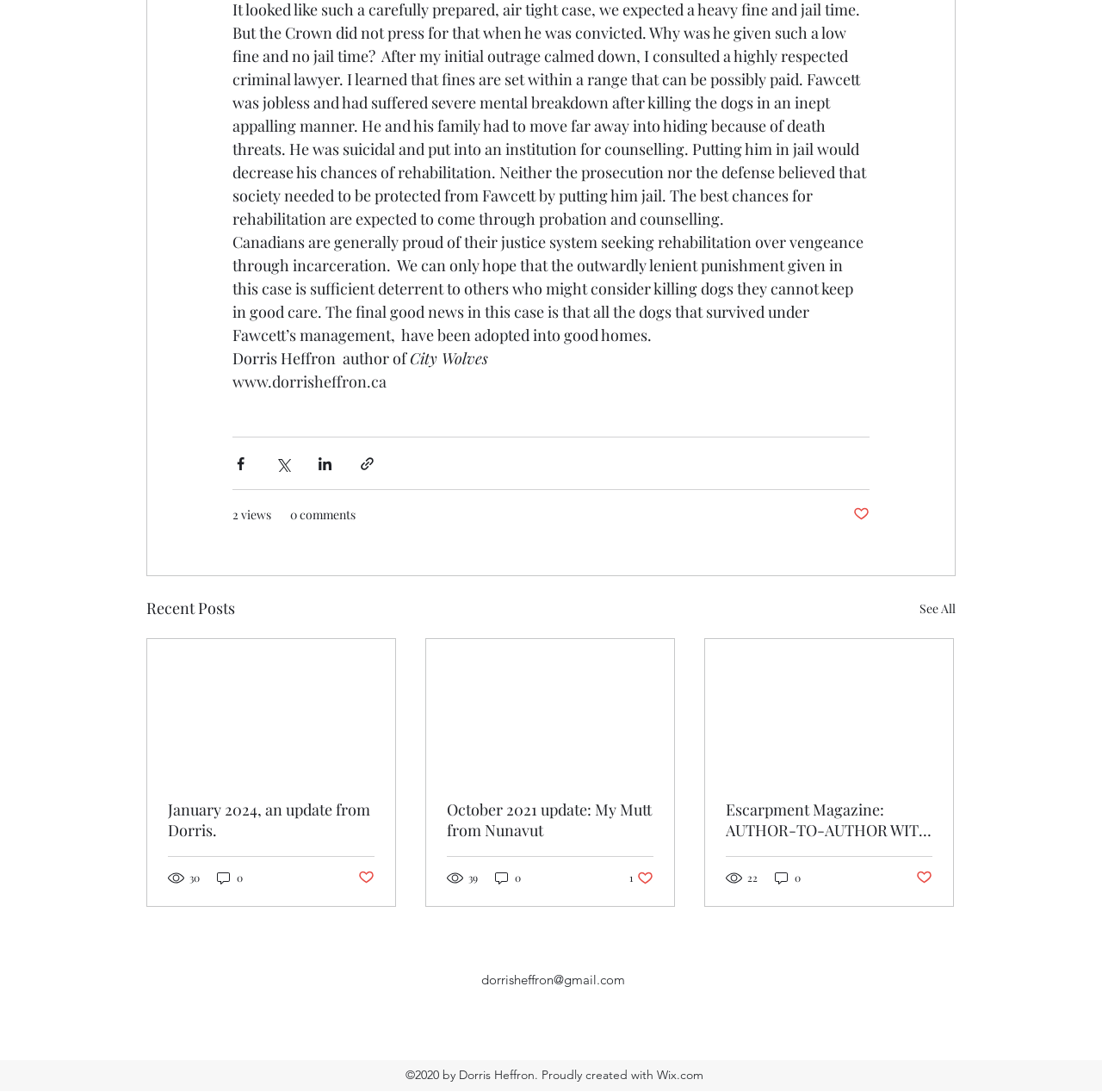Locate the bounding box coordinates of the element to click to perform the following action: 'Read the recent post 'January 2024, an update from Dorris''. The coordinates should be given as four float values between 0 and 1, in the form of [left, top, right, bottom].

[0.152, 0.732, 0.34, 0.77]